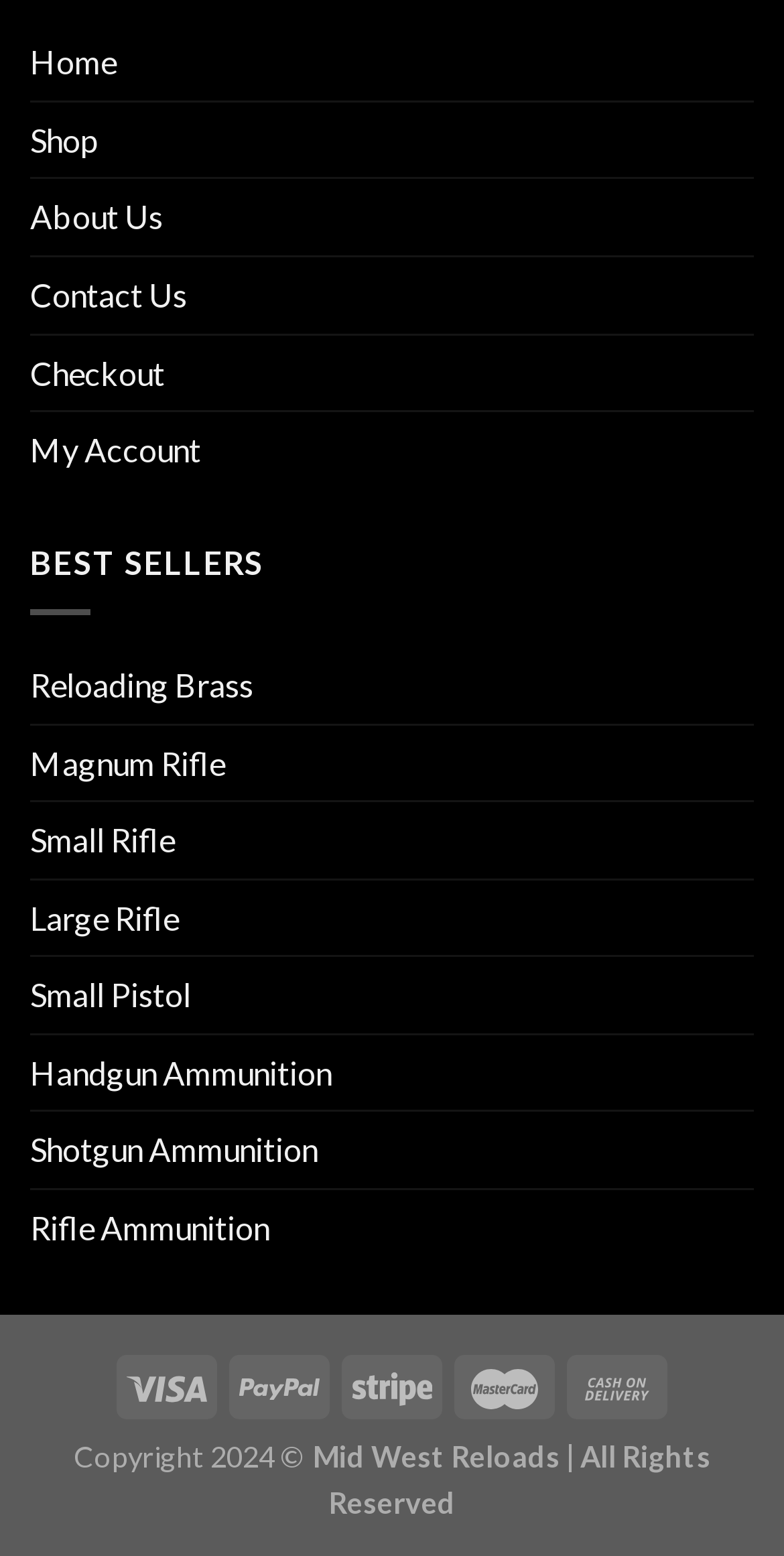What is the category of products listed?
Answer the question with a single word or phrase, referring to the image.

Ammunition